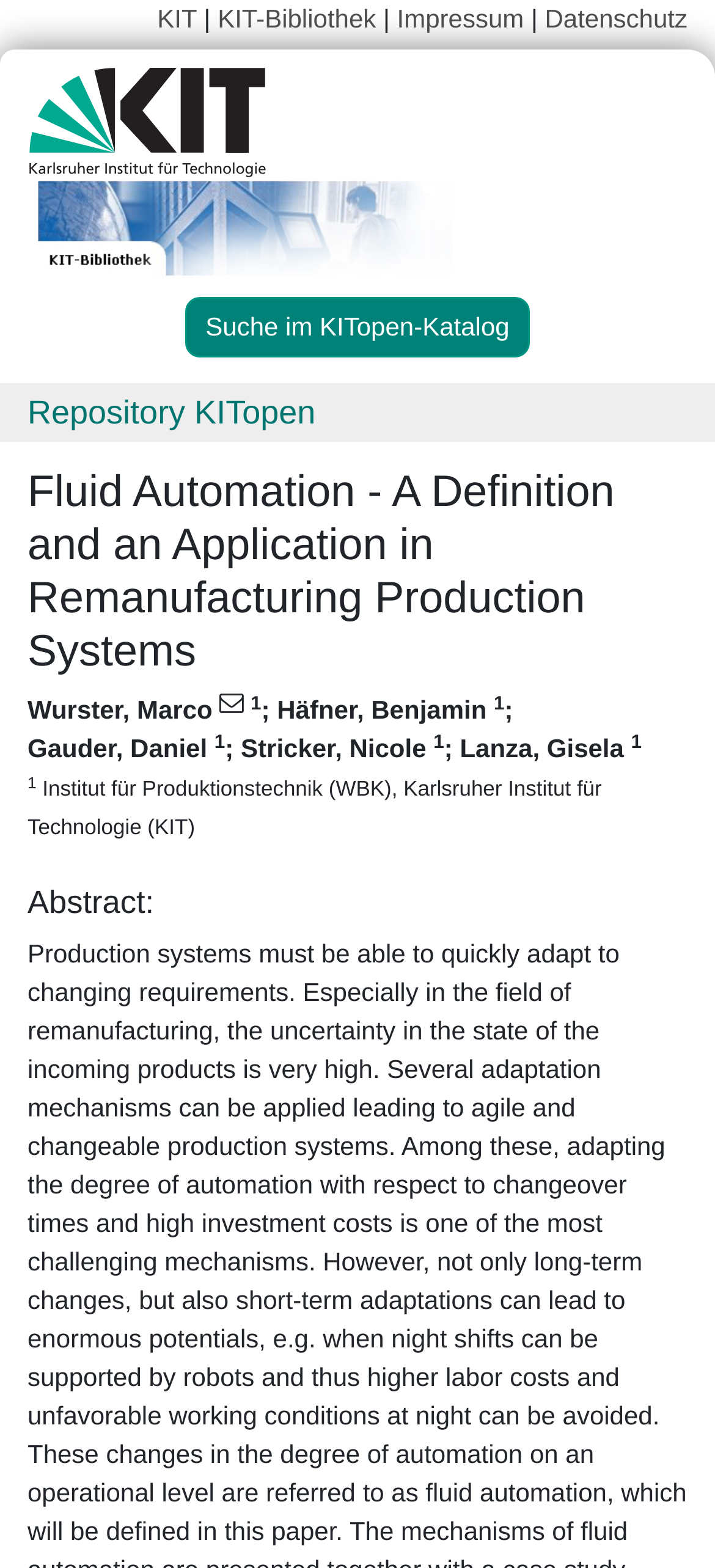Please specify the bounding box coordinates of the clickable region to carry out the following instruction: "visit KIT website". The coordinates should be four float numbers between 0 and 1, in the format [left, top, right, bottom].

[0.22, 0.002, 0.275, 0.021]